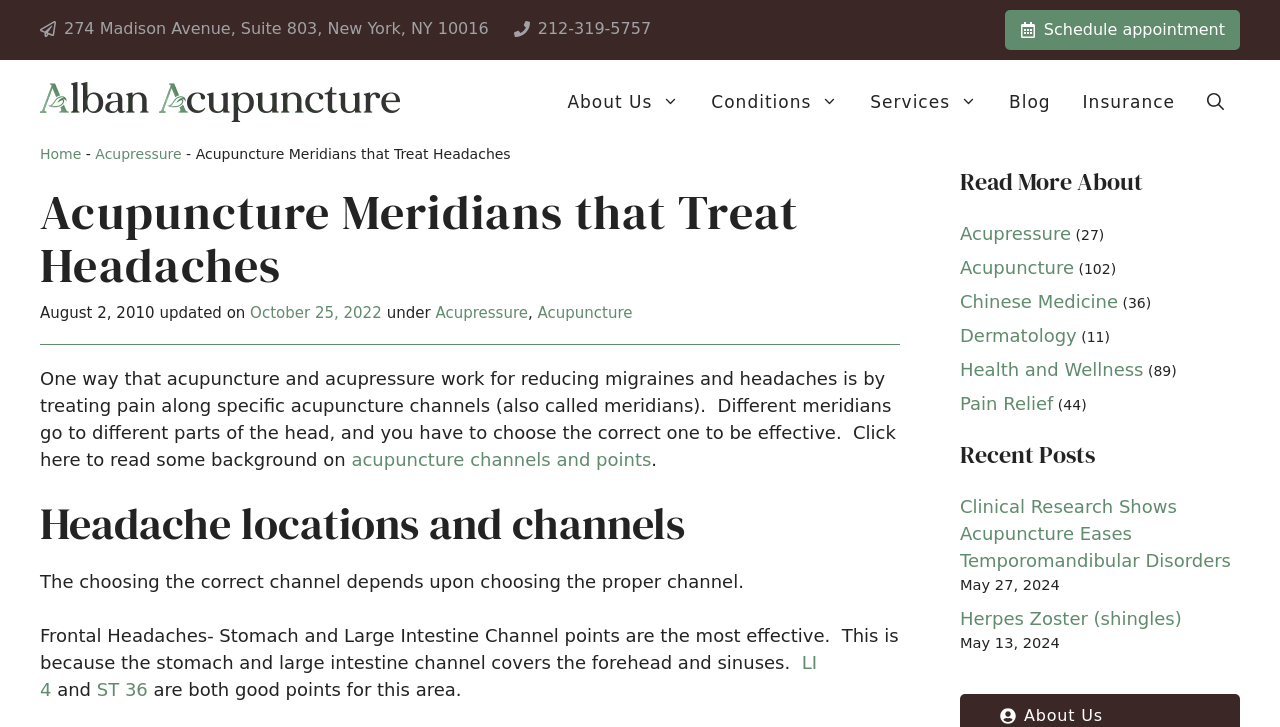Find the primary header on the webpage and provide its text.

Acupuncture Meridians that Treat Headaches